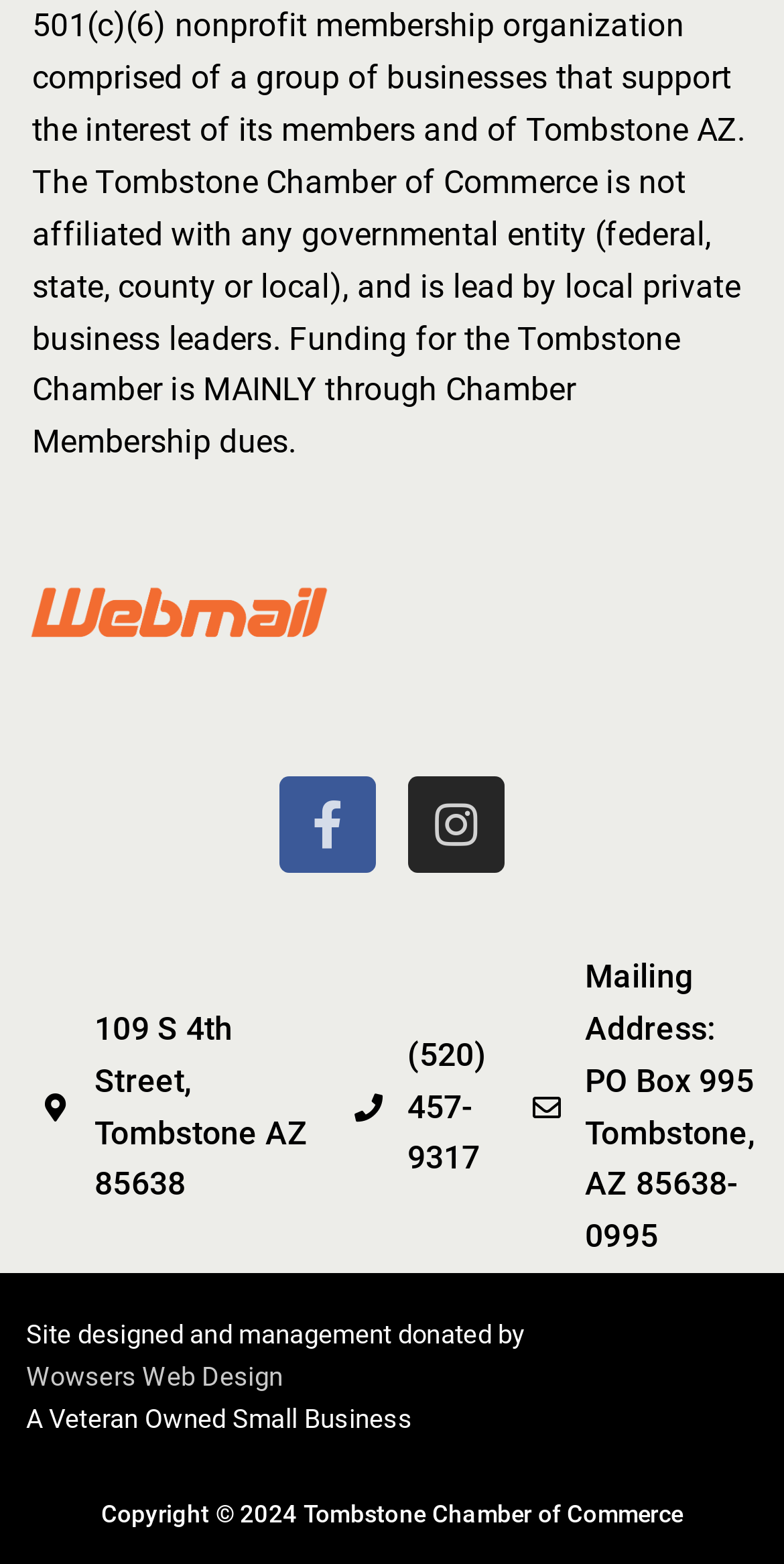With reference to the image, please provide a detailed answer to the following question: Who designed and manages the website?

I found the website designer and manager by looking at the link element with the bounding box coordinates [0.033, 0.87, 0.361, 0.889], which contains the text 'Wowsers Web Design'. This text is part of a sentence that mentions the website design and management.